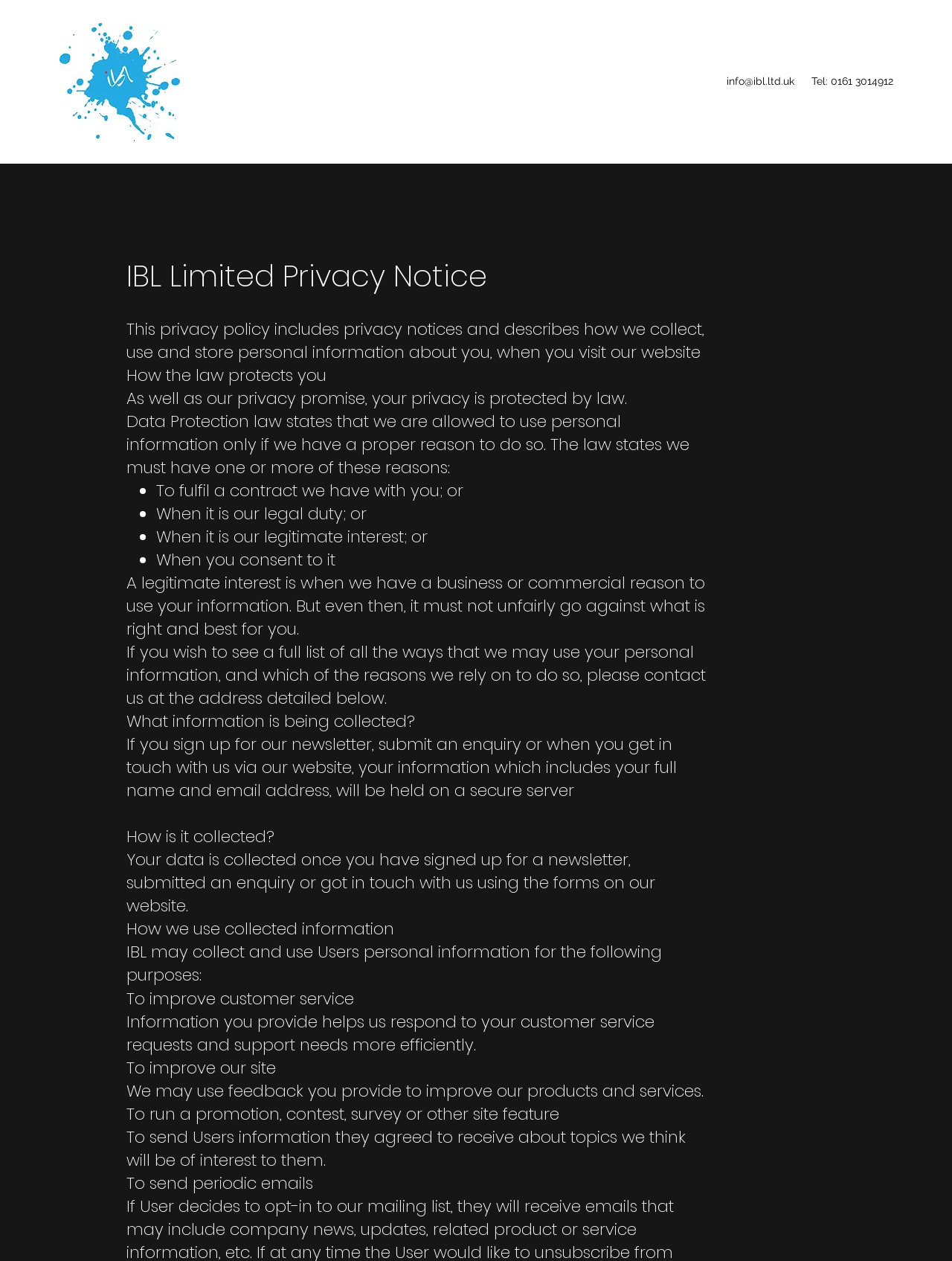Provide the bounding box coordinates in the format (top-left x, top-left y, bottom-right x, bottom-right y). All values are floating point numbers between 0 and 1. Determine the bounding box coordinate of the UI element described as: info@ibl.ltd.uk

[0.763, 0.06, 0.834, 0.069]